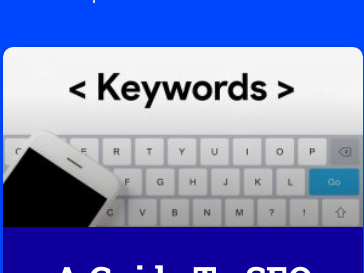Depict the image with a detailed narrative.

The image features a visually engaging graphic centered around the concept of "Keywords" in the context of SEO (Search Engine Optimization). Displayed prominently in a bold font, the term "Keywords" is framed between angular brackets, evoking a techy or coding aesthetic that aligns well with digital marketing themes. Below this striking text, a white smartphone can be seen positioned over a keyboard, suggesting a modern, mobile-friendly approach to online searches and user engagement. The vibrant blue background enhances the overall appeal, making the image eye-catching. This graphic is part of the content for "A Guide To SEO Keywords WordPress: How To Rank Your WordPress Site," aimed at educating users about optimizing their WordPress sites for search engines through effective keyword strategies.